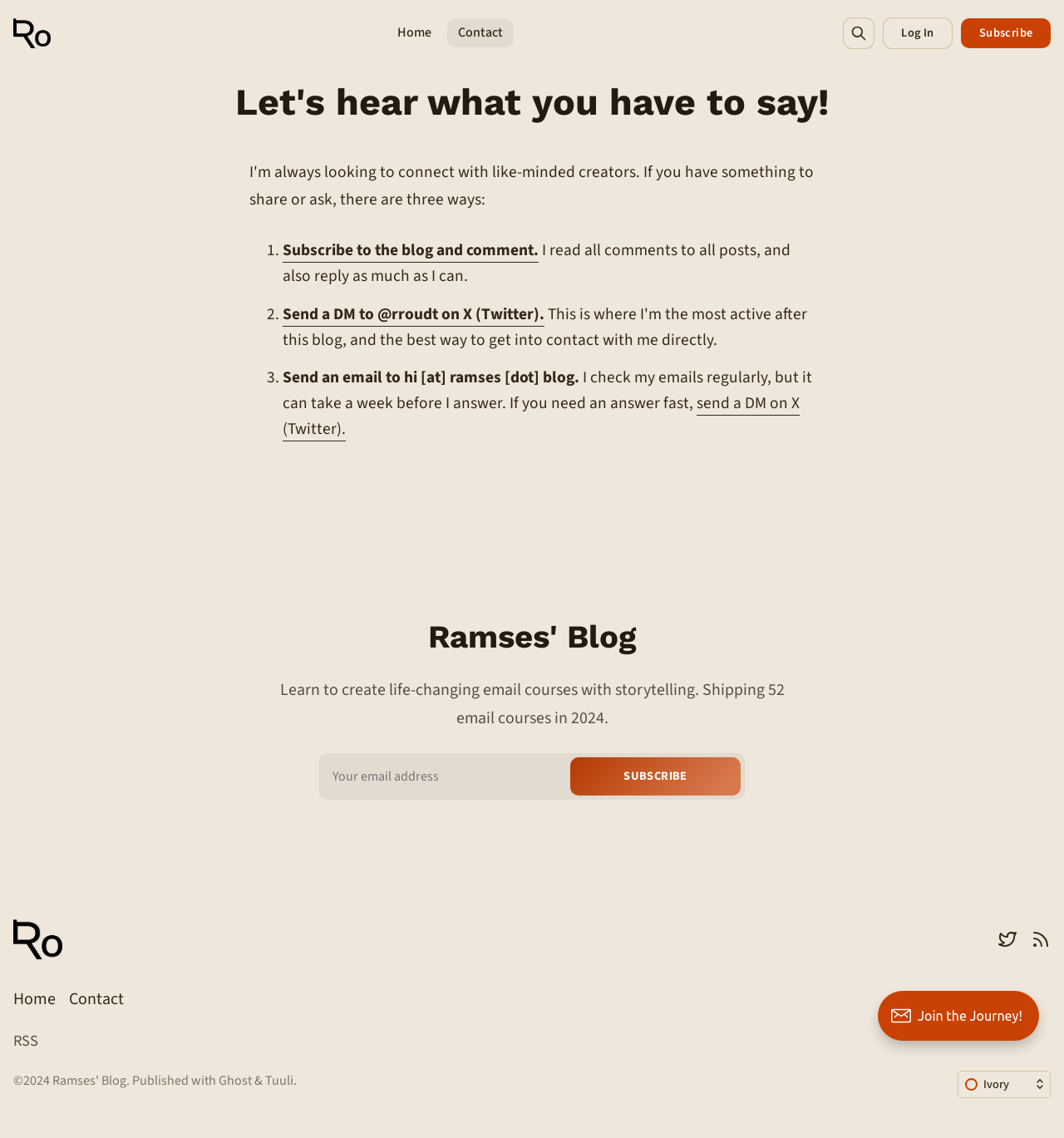Show the bounding box coordinates of the element that should be clicked to complete the task: "Send a DM to @rroudt on X (Twitter)".

[0.266, 0.266, 0.512, 0.287]